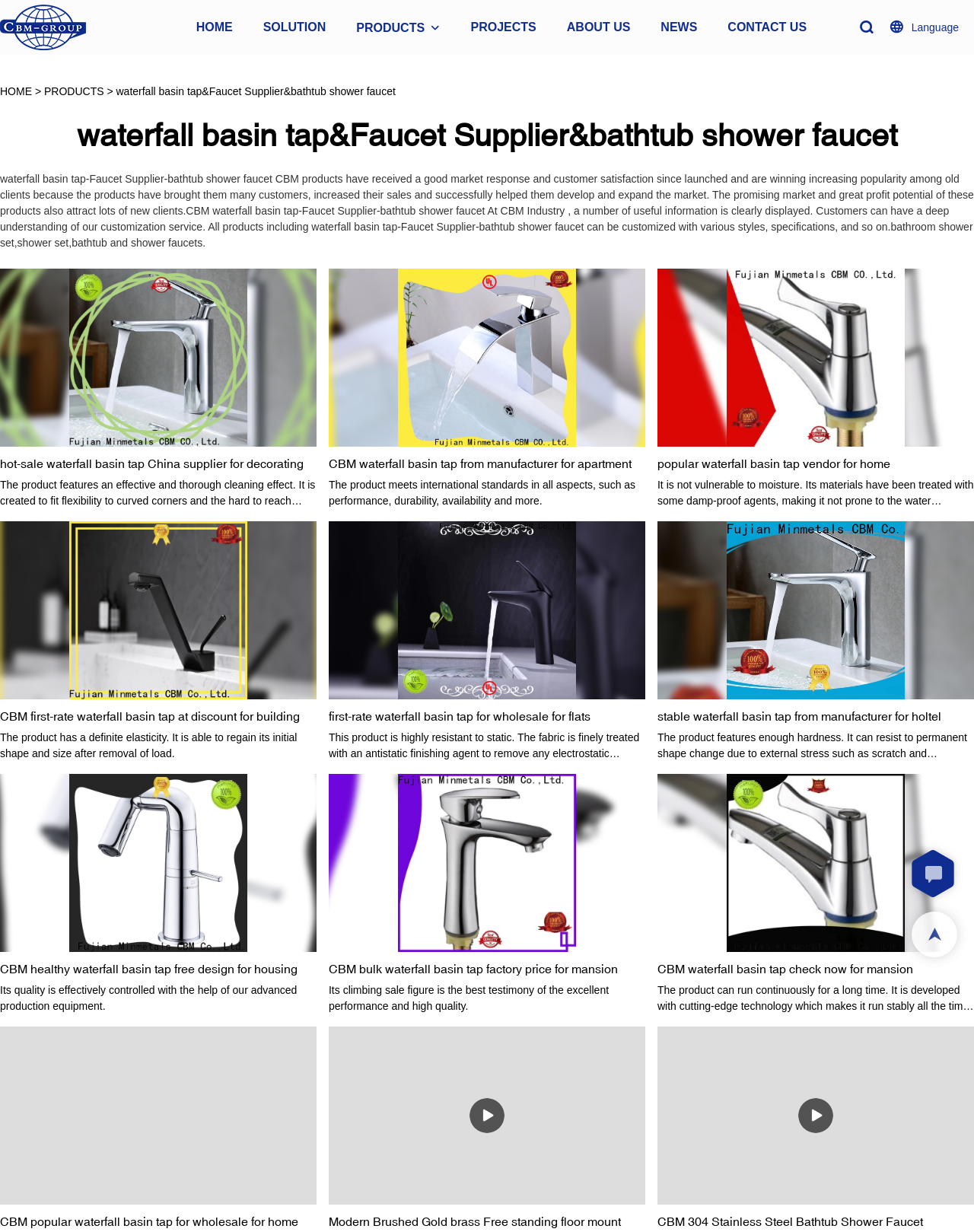Answer the question below in one word or phrase:
Can users customize the products on this website?

Yes